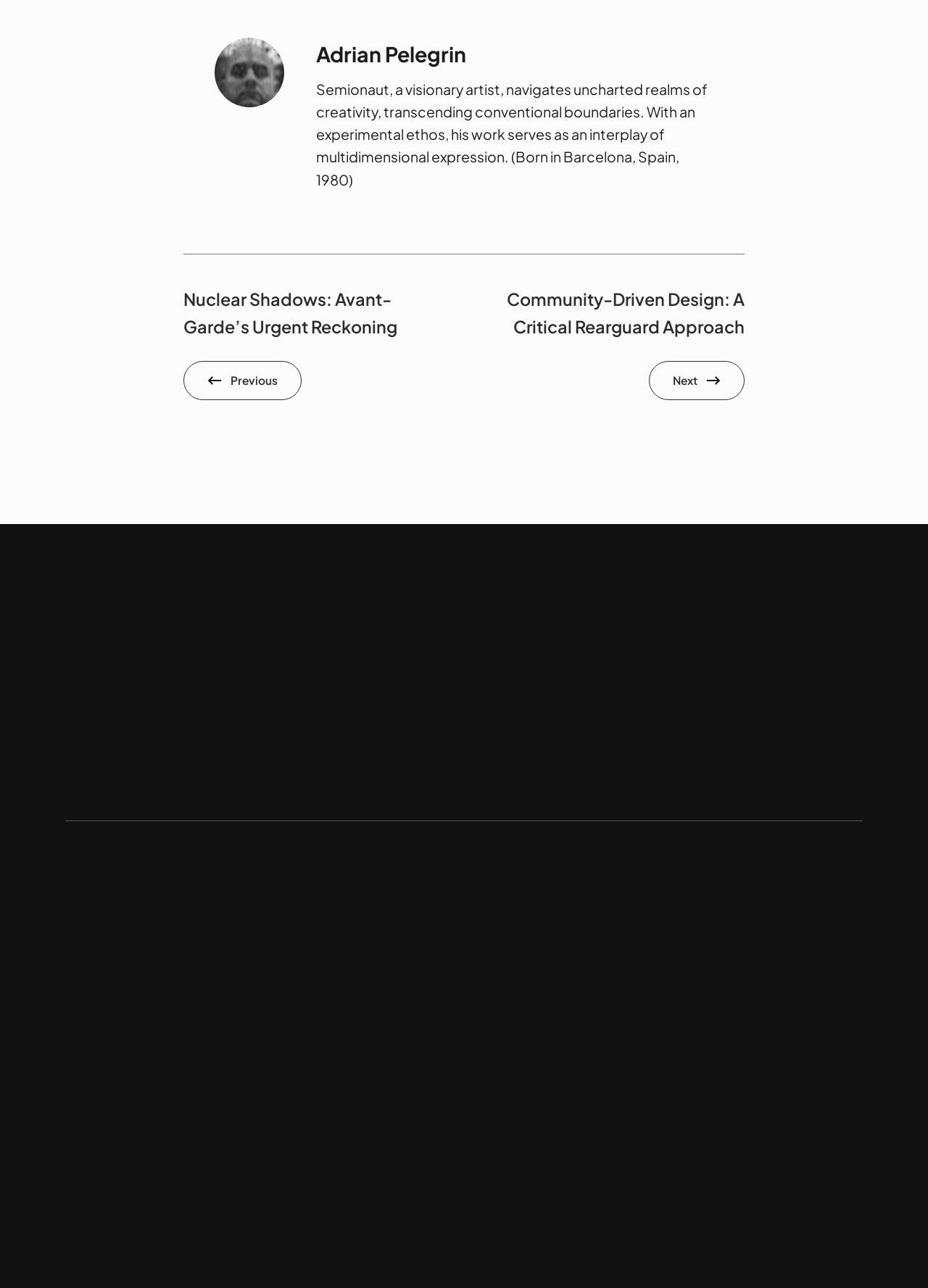Point out the bounding box coordinates of the section to click in order to follow this instruction: "Explore our Destinations".

None